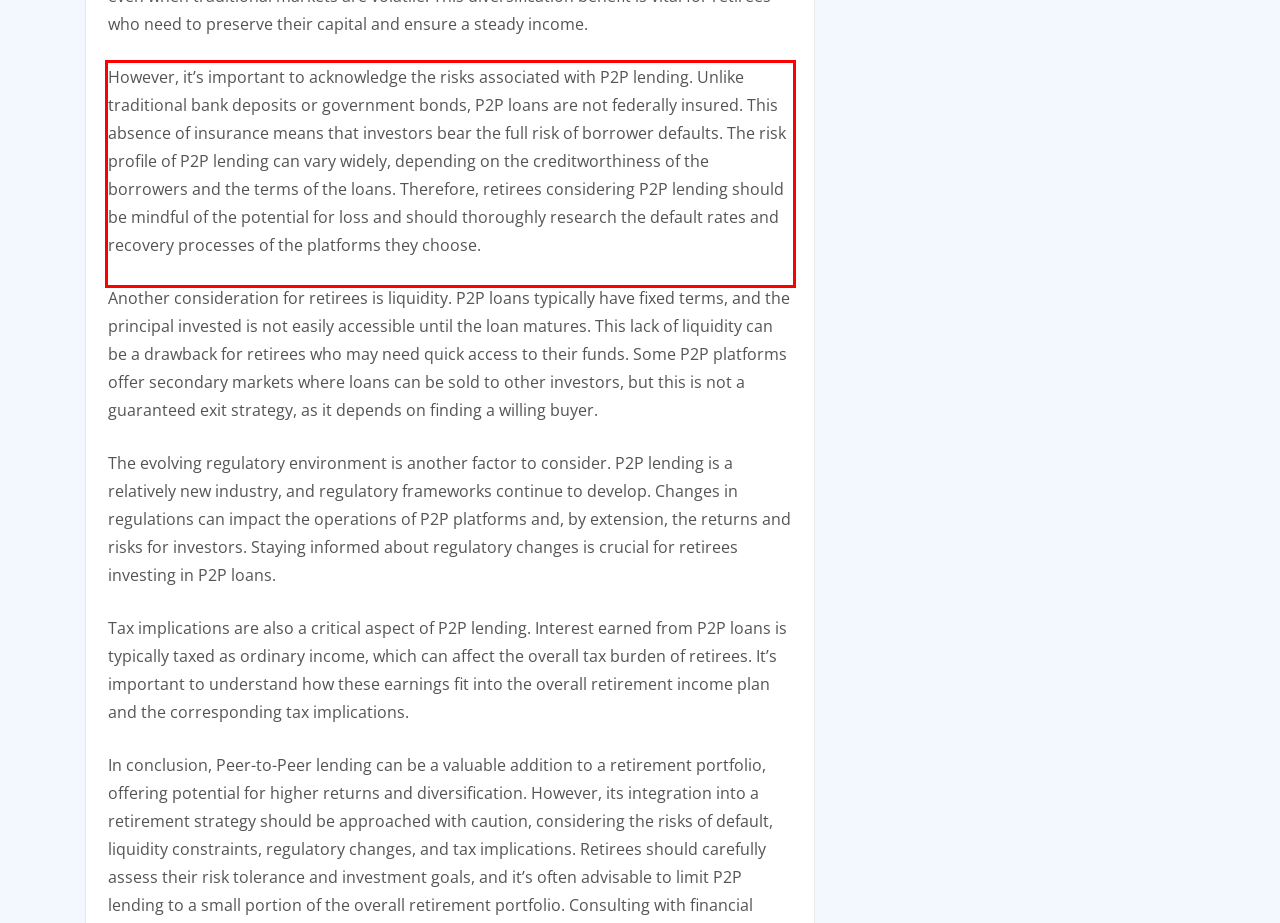Using OCR, extract the text content found within the red bounding box in the given webpage screenshot.

However, it’s important to acknowledge the risks associated with P2P lending. Unlike traditional bank deposits or government bonds, P2P loans are not federally insured. This absence of insurance means that investors bear the full risk of borrower defaults. The risk profile of P2P lending can vary widely, depending on the creditworthiness of the borrowers and the terms of the loans. Therefore, retirees considering P2P lending should be mindful of the potential for loss and should thoroughly research the default rates and recovery processes of the platforms they choose.